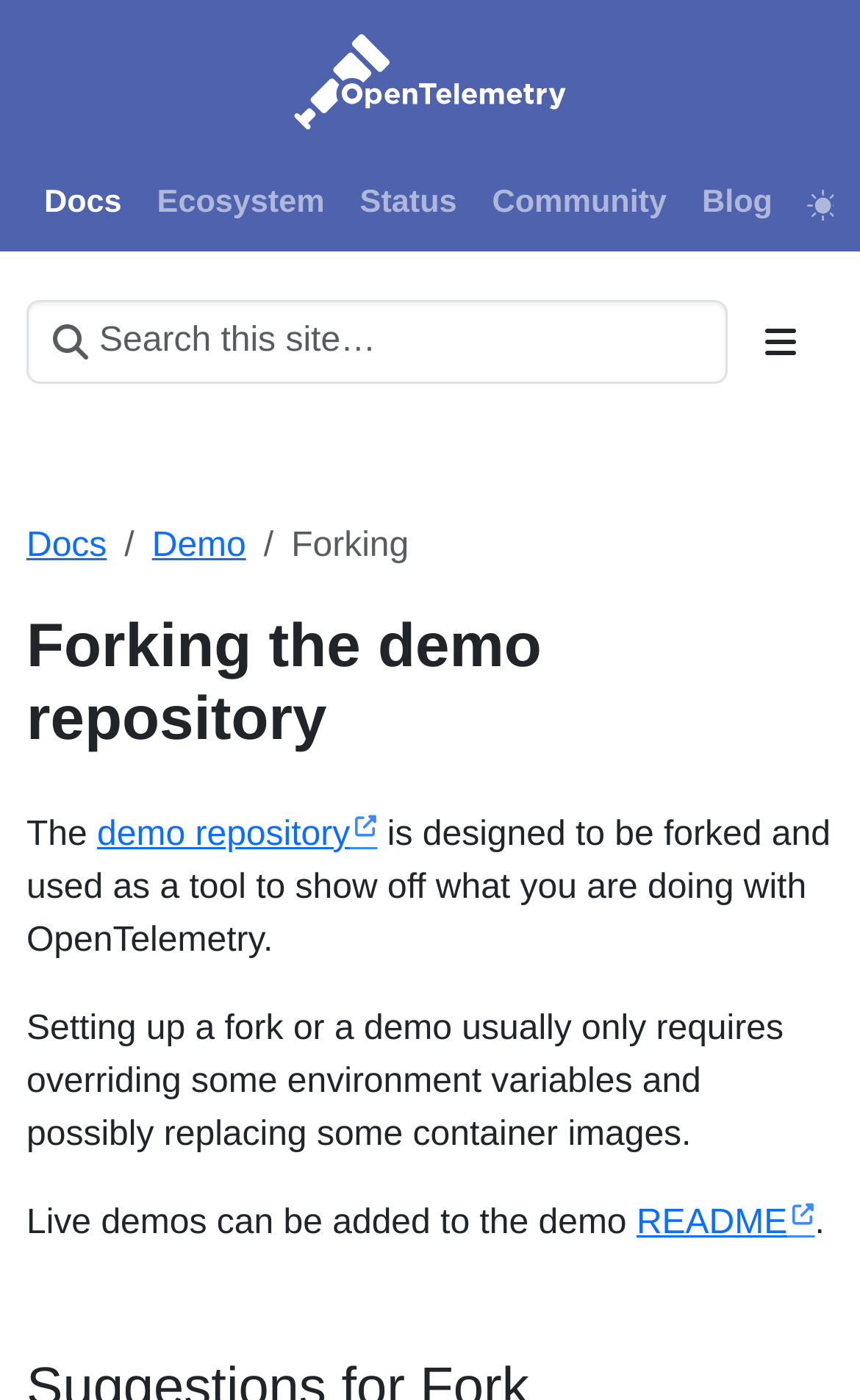Please reply with a single word or brief phrase to the question: 
Where can I find more information about the demo?

README